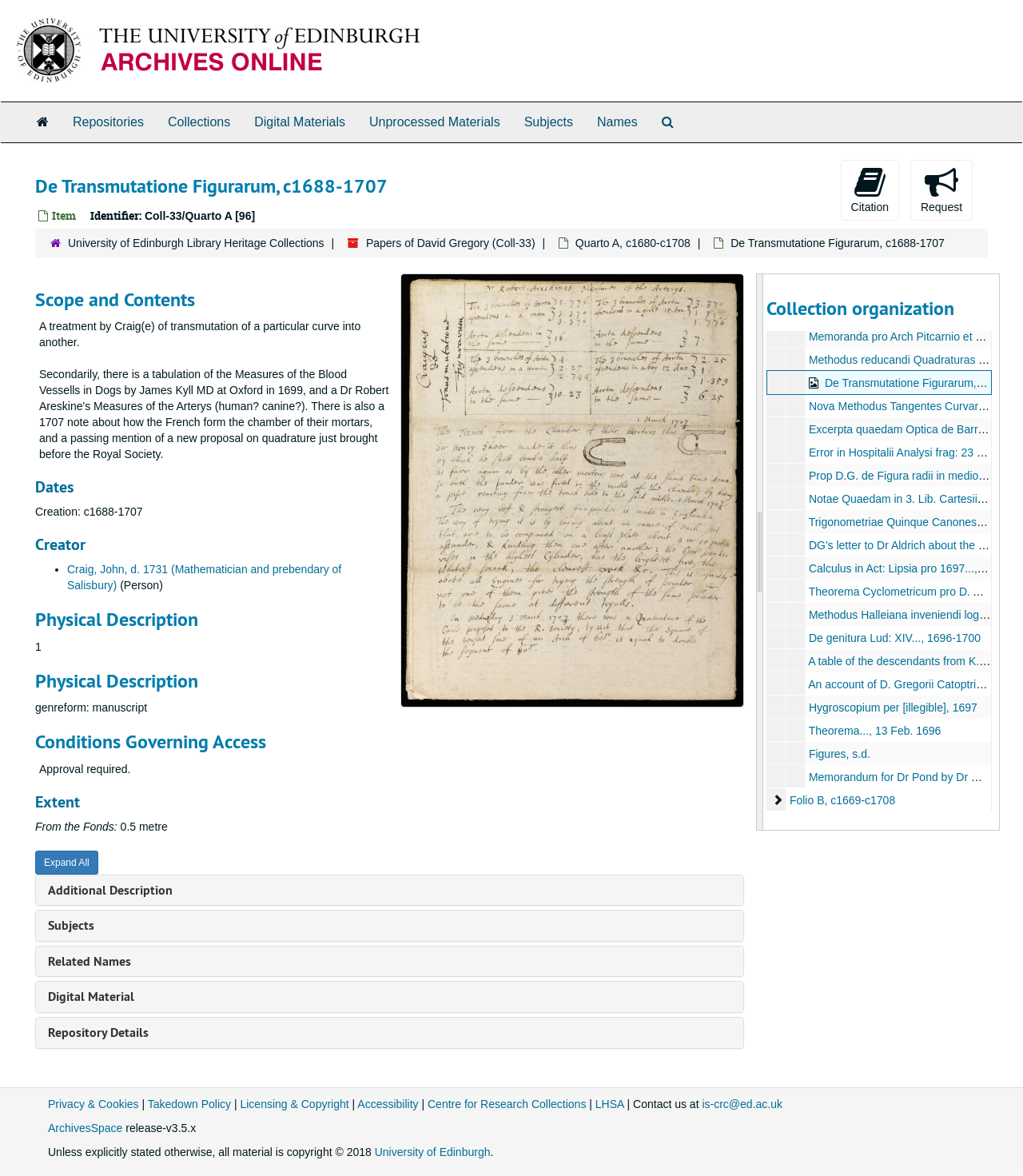Identify the bounding box coordinates of the clickable region to carry out the given instruction: "Request the item".

[0.89, 0.136, 0.951, 0.188]